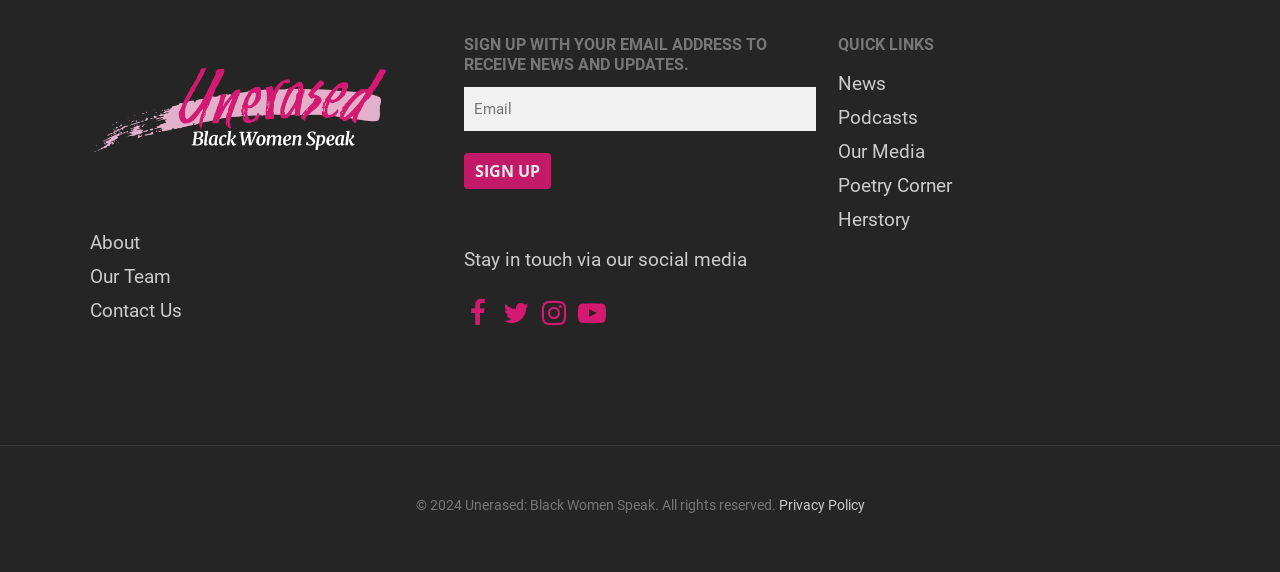Provide the bounding box coordinates for the area that should be clicked to complete the instruction: "visit LinkedIn page".

None